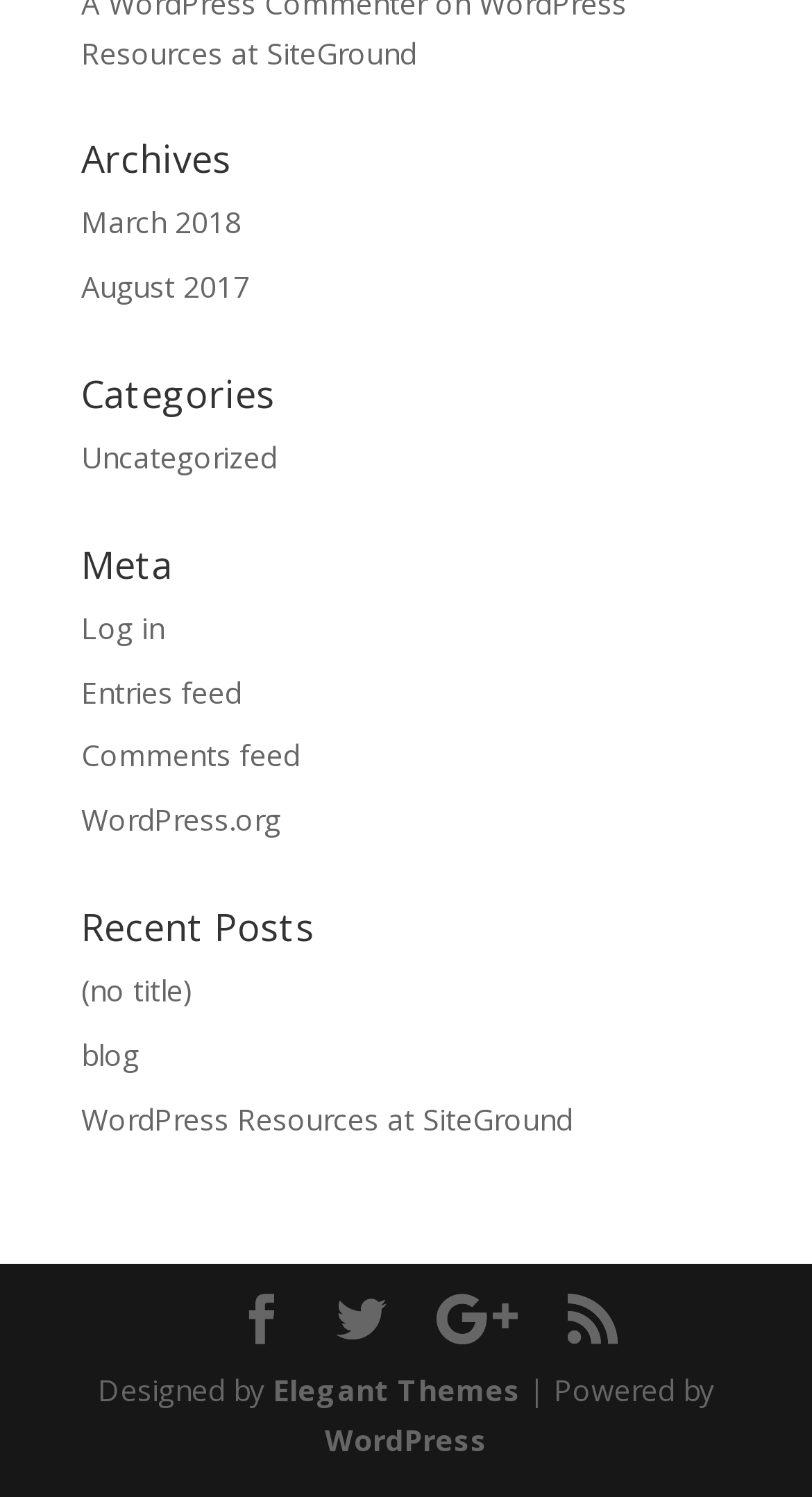Who designed the website?
Respond with a short answer, either a single word or a phrase, based on the image.

Elegant Themes